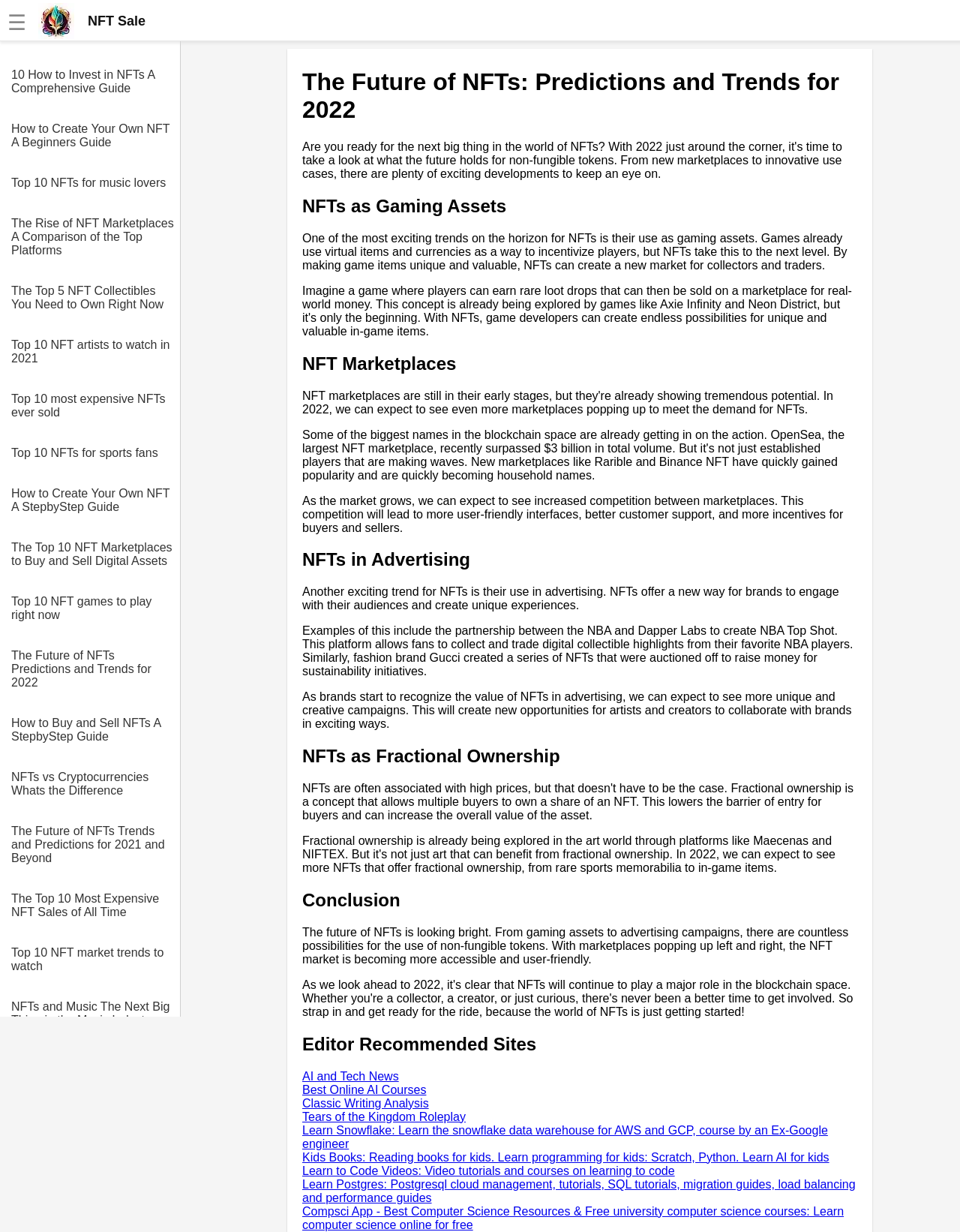Identify the bounding box coordinates for the region to click in order to carry out this instruction: "Visit the AI and Tech News website". Provide the coordinates using four float numbers between 0 and 1, formatted as [left, top, right, bottom].

[0.315, 0.868, 0.415, 0.879]